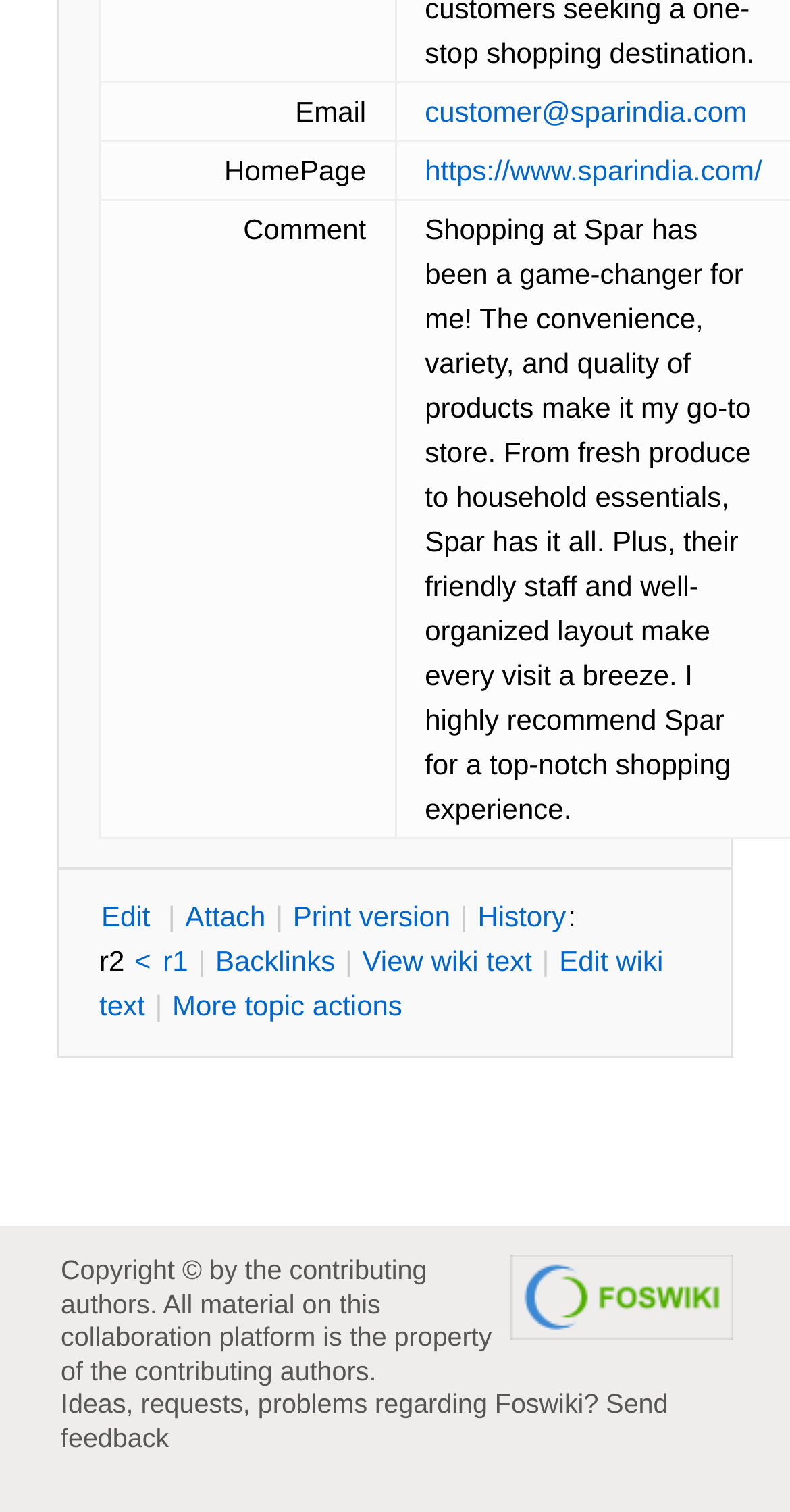Find the bounding box coordinates of the element to click in order to complete the given instruction: "Attach a file."

[0.232, 0.594, 0.339, 0.62]